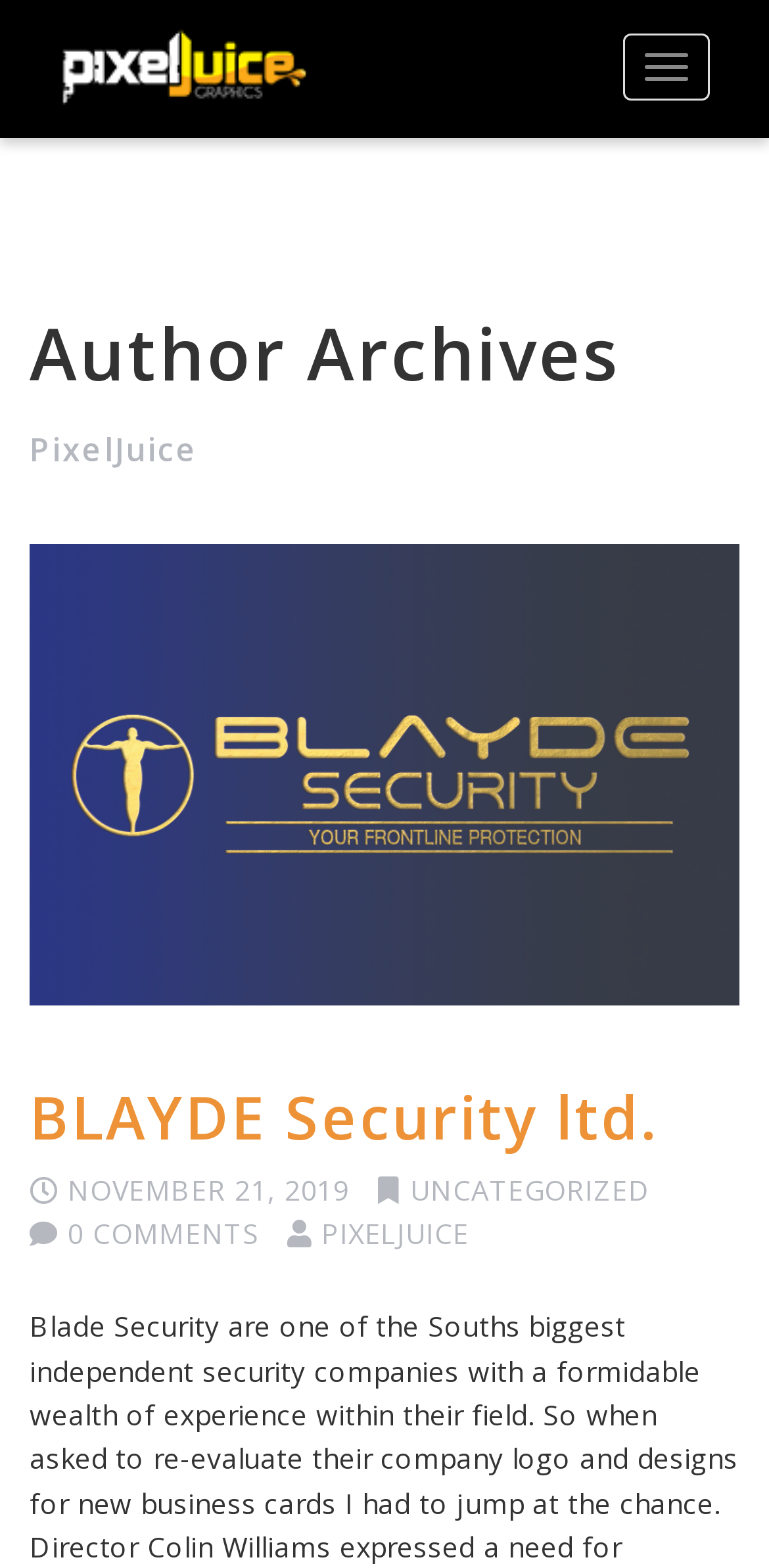Provide a thorough description of the webpage you see.

The webpage is titled "PixelJuice – PixelJuice" and appears to be a blog or article page. At the top right corner, there is a button labeled "Toggle navigation". Below it, on the top left, is a link to "PixelJuice" accompanied by an image with the same name.

The main content area is divided into sections, with three headings in a row. The first heading reads "Author Archives", followed by "PixelJuice", and then "BLAYDE Security ltd.". Below the "PixelJuice" heading, there is a figure containing a link to "BLAYDE Security ltd.". 

Further down, there is another heading with the same text "BLAYDE Security ltd.", accompanied by a link to the same destination. Below this, there is a date "NOVEMBER 21, 2019" followed by a link to "UNCATEGORIZED" and a text "0 COMMENTS". Finally, there is a link to "PIXELJUICE" at the bottom.